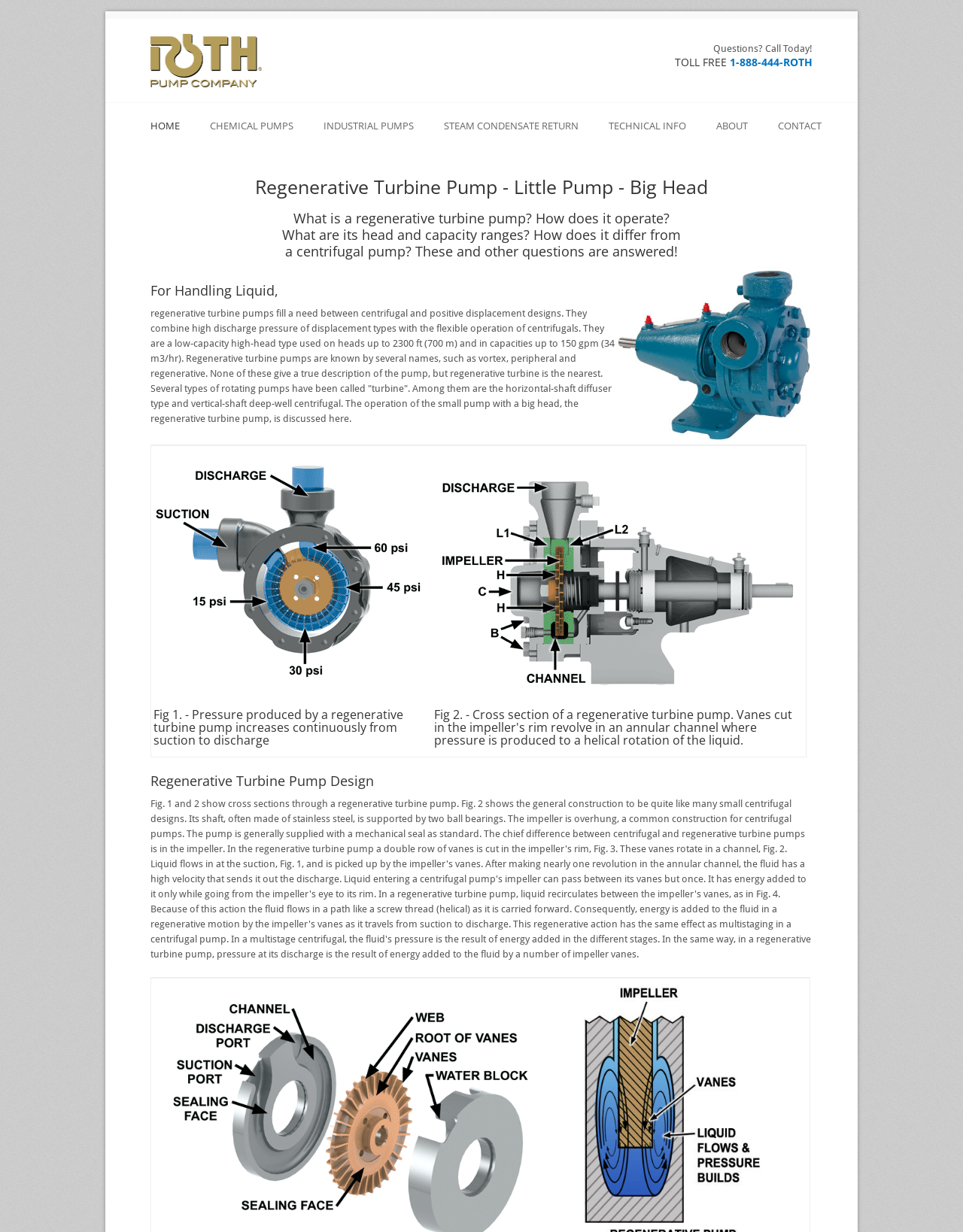Based on the element description: "Chemical Pumps", identify the bounding box coordinates for this UI element. The coordinates must be four float numbers between 0 and 1, listed as [left, top, right, bottom].

[0.218, 0.093, 0.32, 0.12]